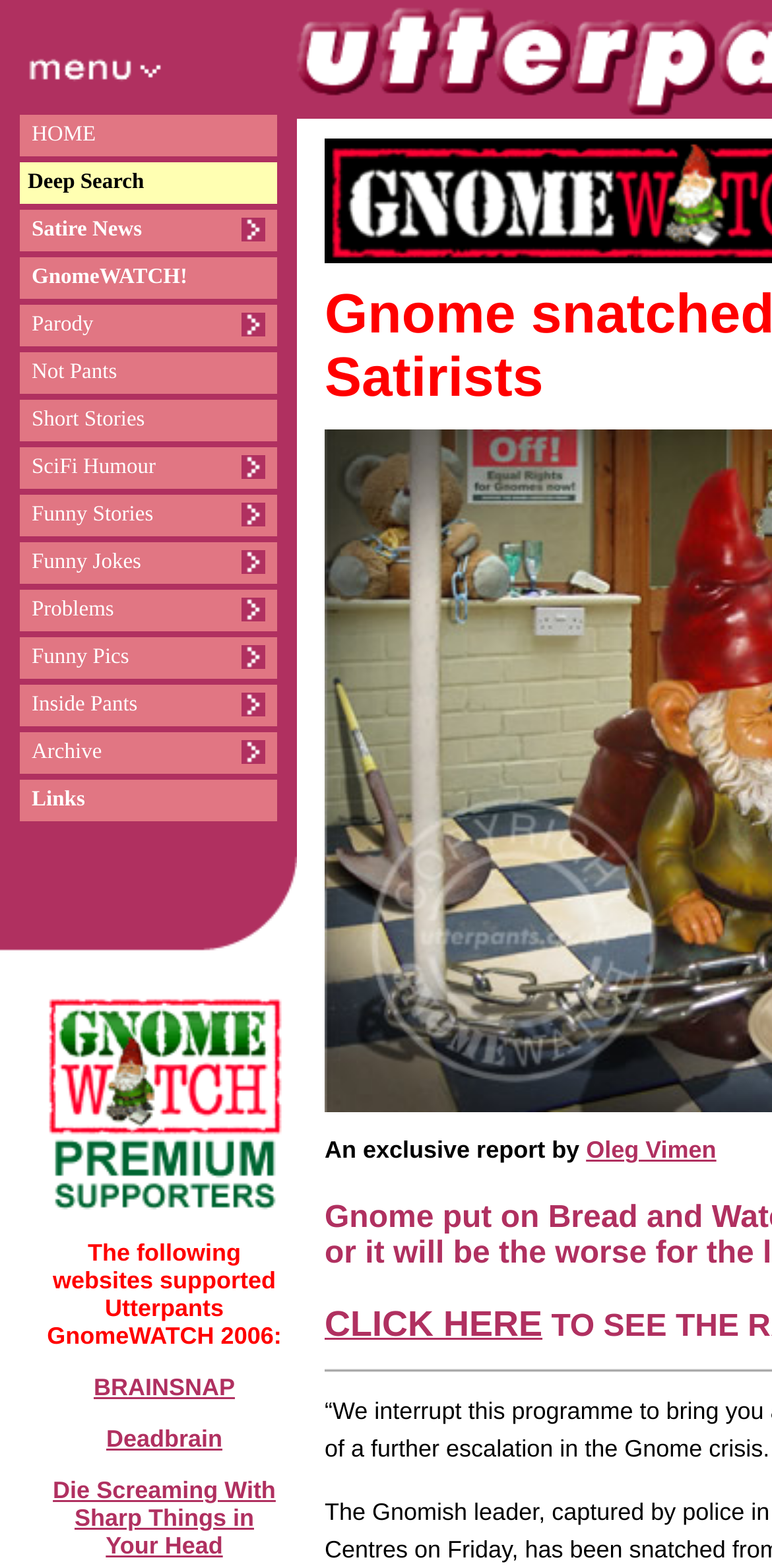Please find the bounding box coordinates of the element that needs to be clicked to perform the following instruction: "Visit the BRAINSNAP website". The bounding box coordinates should be four float numbers between 0 and 1, represented as [left, top, right, bottom].

[0.121, 0.876, 0.304, 0.894]